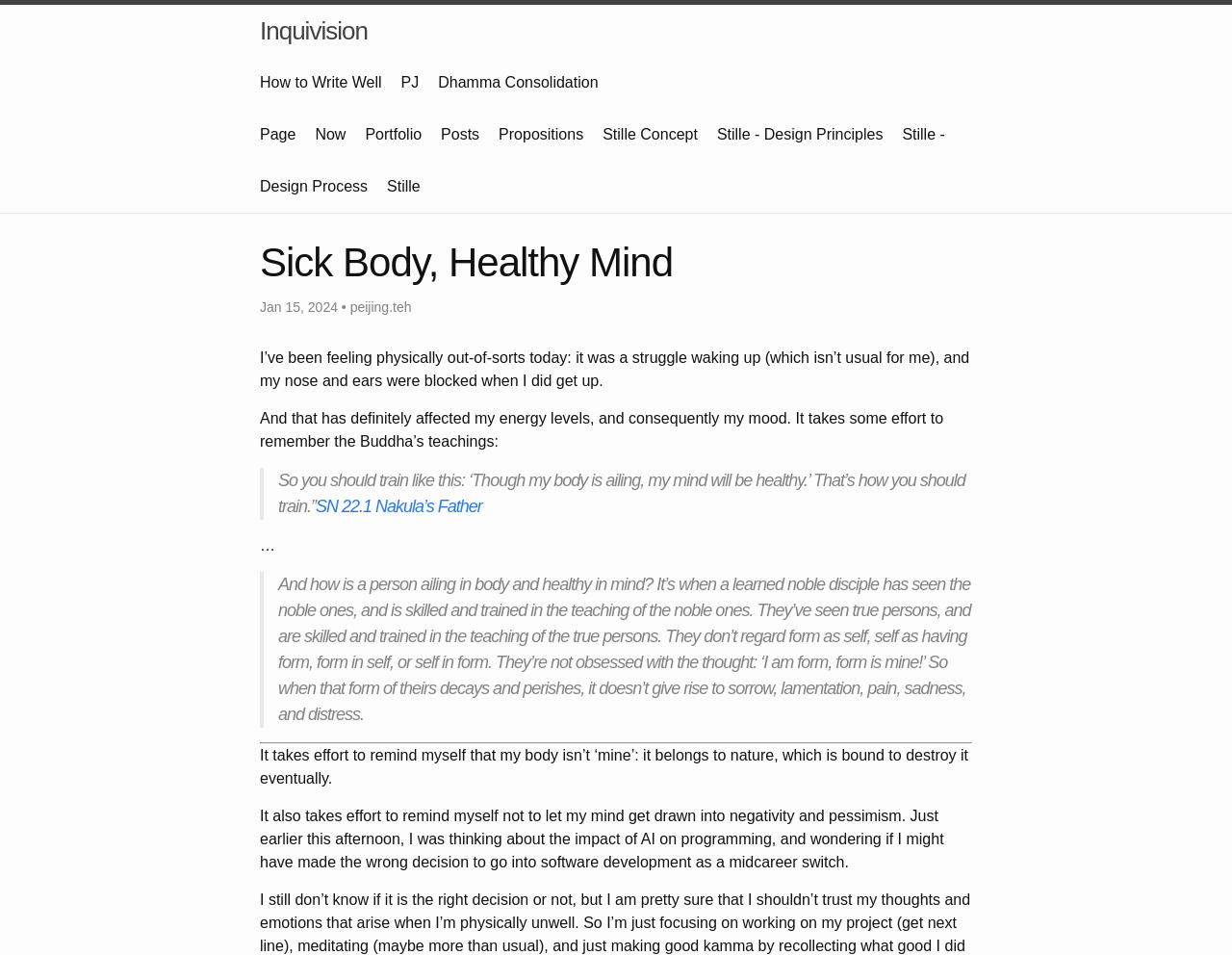Pinpoint the bounding box coordinates of the clickable element needed to complete the instruction: "check the current time". The coordinates should be provided as four float numbers between 0 and 1: [left, top, right, bottom].

[0.211, 0.314, 0.277, 0.33]